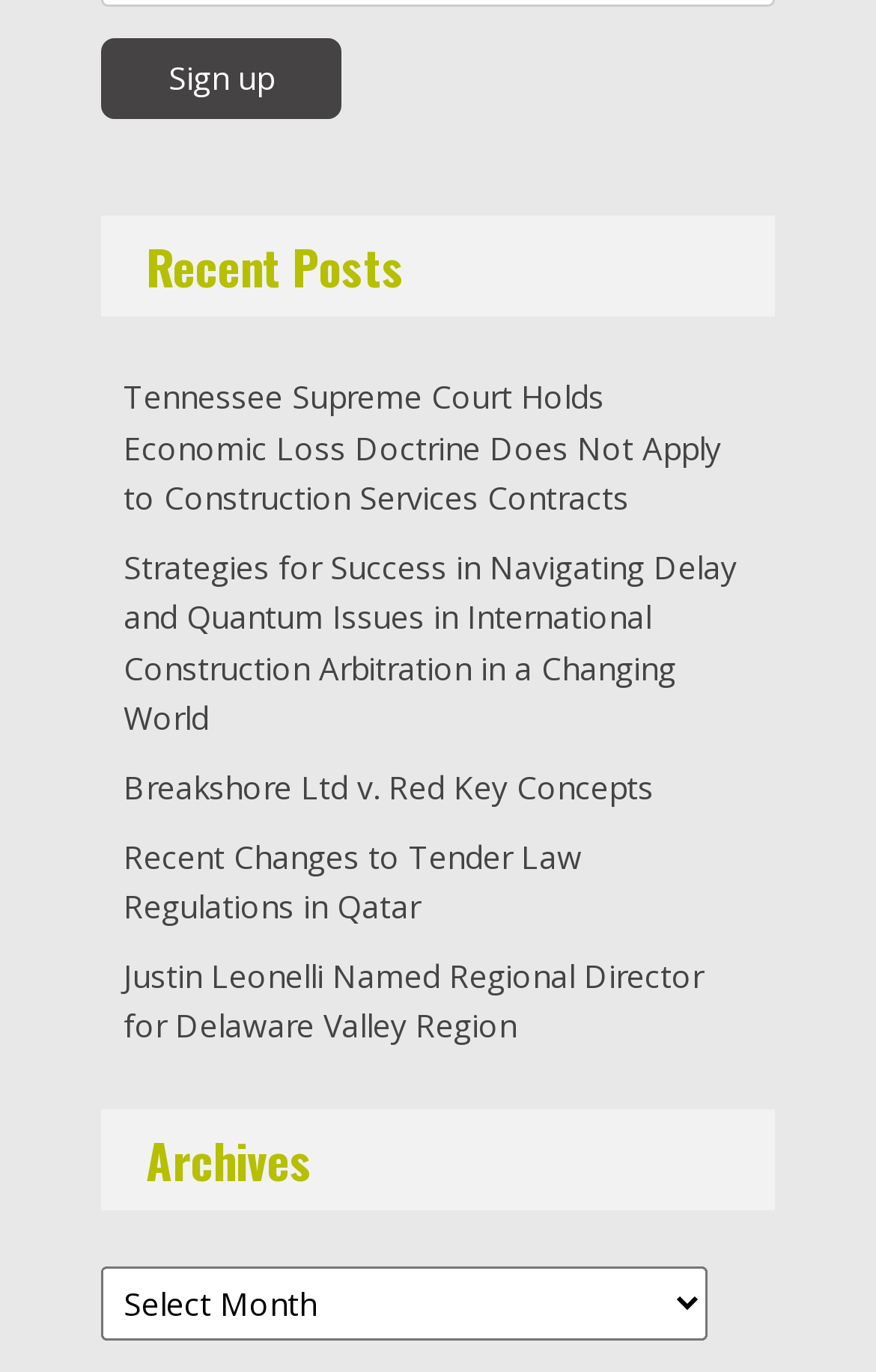Please find the bounding box coordinates of the section that needs to be clicked to achieve this instruction: "Read the Recent Posts heading".

[0.115, 0.157, 0.885, 0.231]